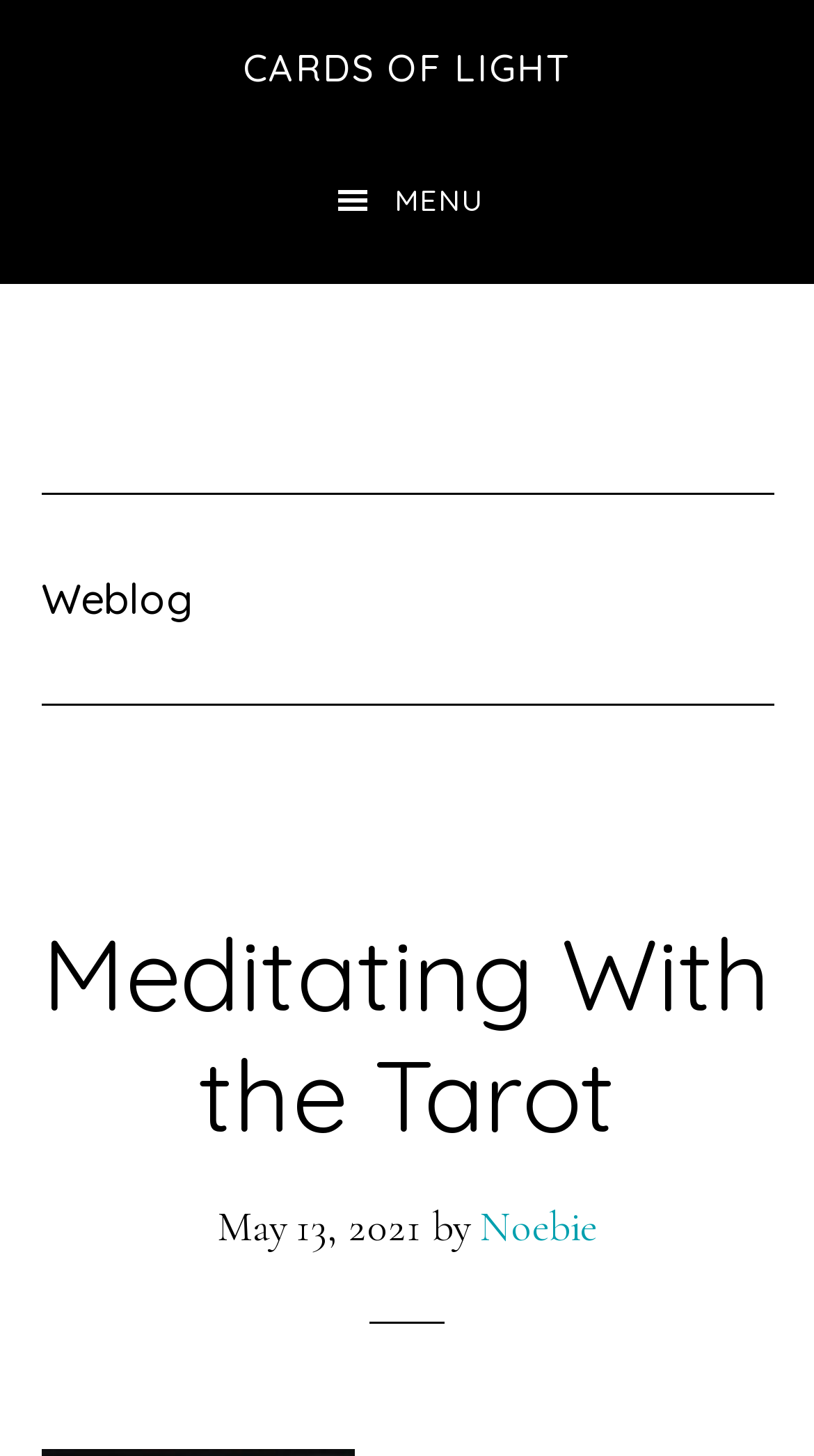What is the purpose of the button with the icon ' MENU'? Refer to the image and provide a one-word or short phrase answer.

To open a menu